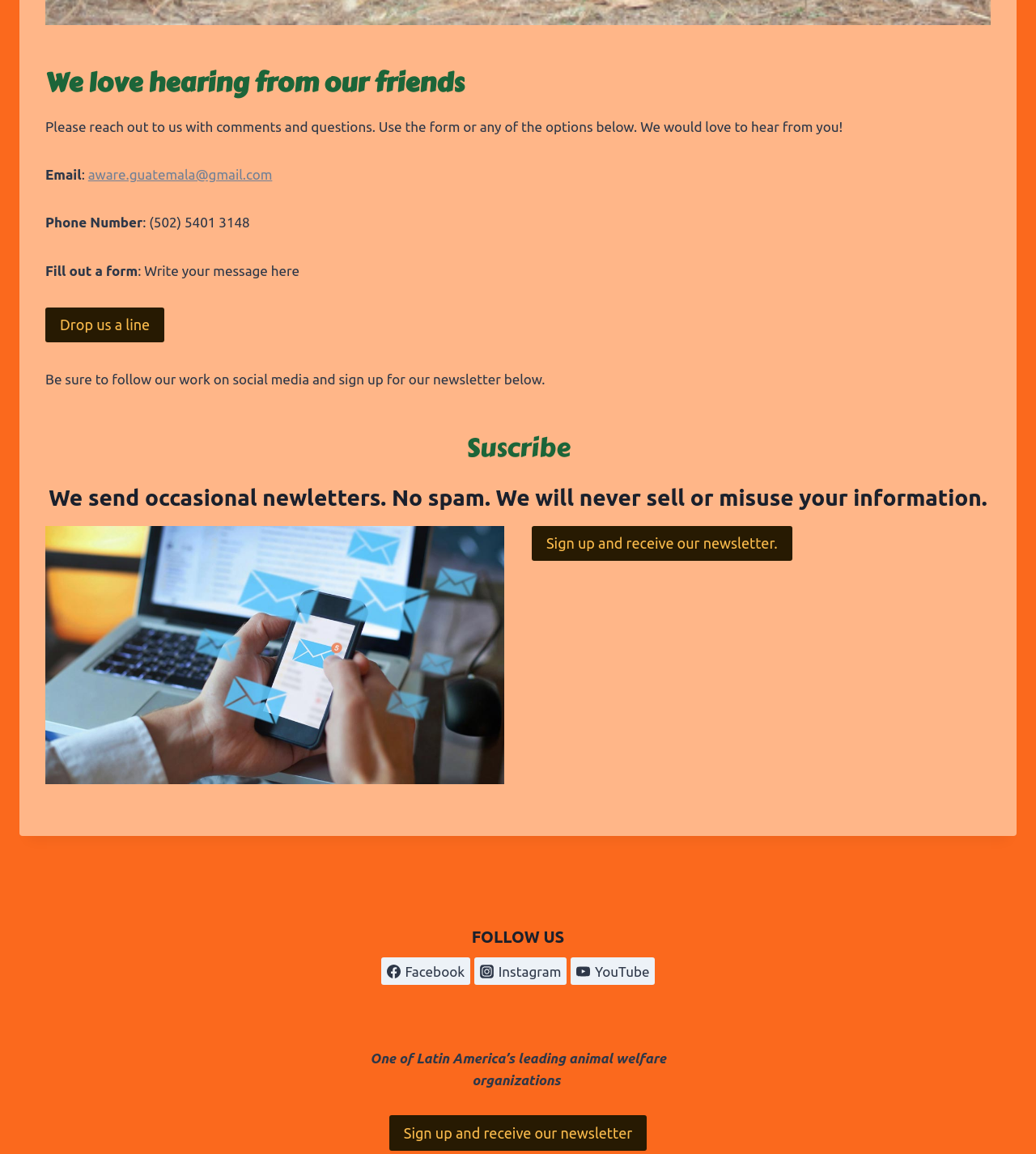What is the email address to contact?
Please give a detailed and elaborate explanation in response to the question.

The email address can be found in the section where it says 'Email' followed by a colon and a space, and then the email address 'aware.guatemala@gmail.com' is provided as a link.